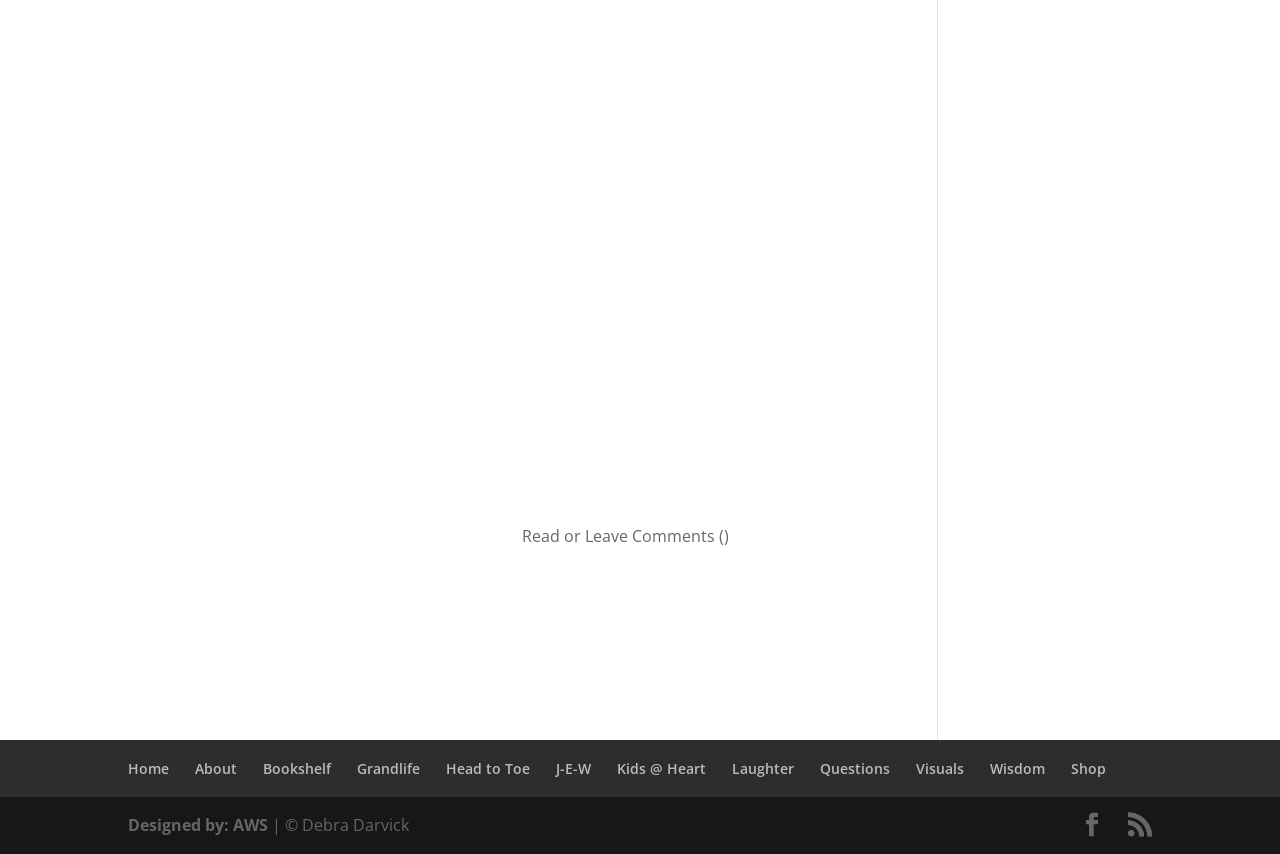Provide a single word or phrase to answer the given question: 
What is the last menu item?

Shop